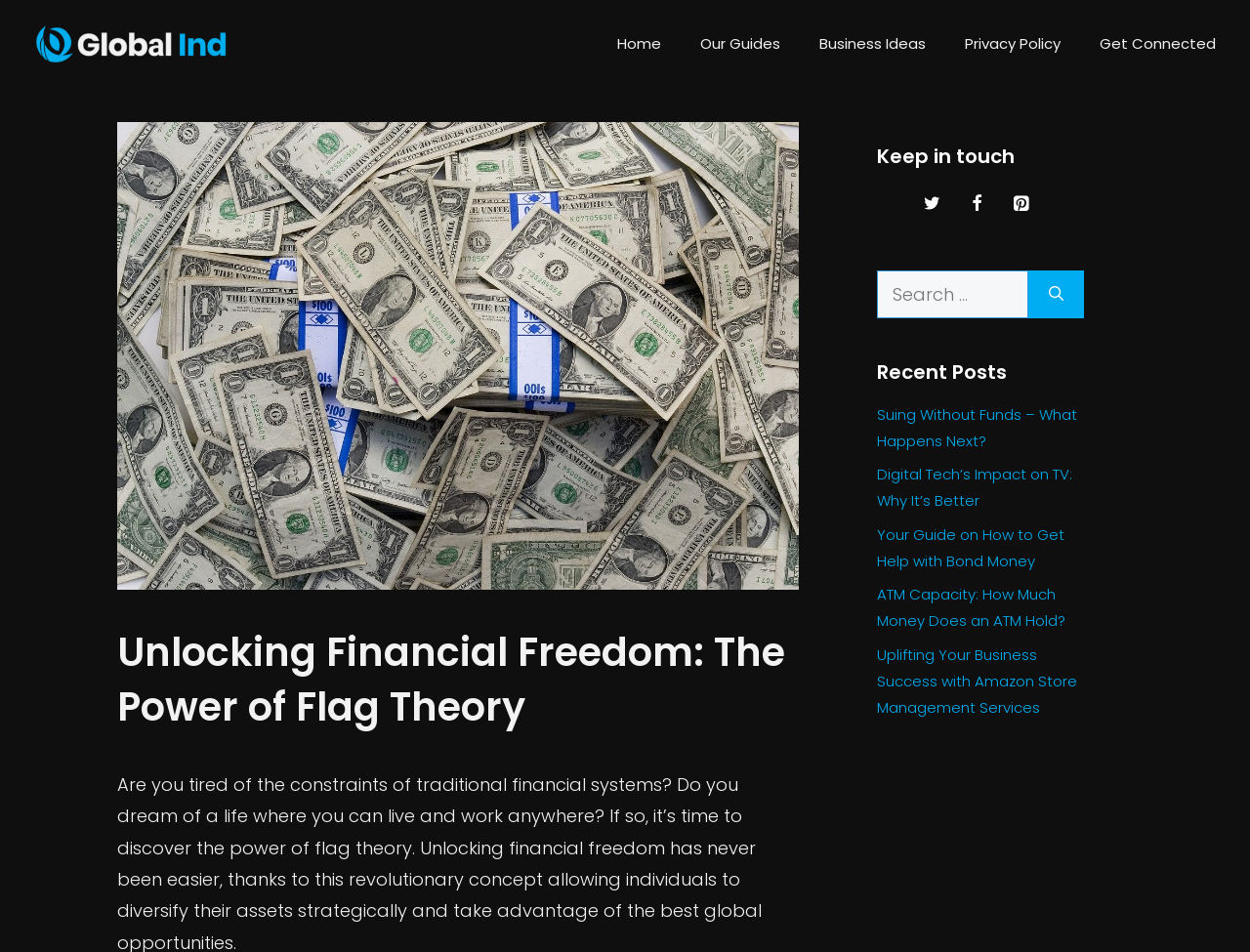Please identify the bounding box coordinates of the clickable element to fulfill the following instruction: "Visit the Home page". The coordinates should be four float numbers between 0 and 1, i.e., [left, top, right, bottom].

[0.478, 0.015, 0.545, 0.077]